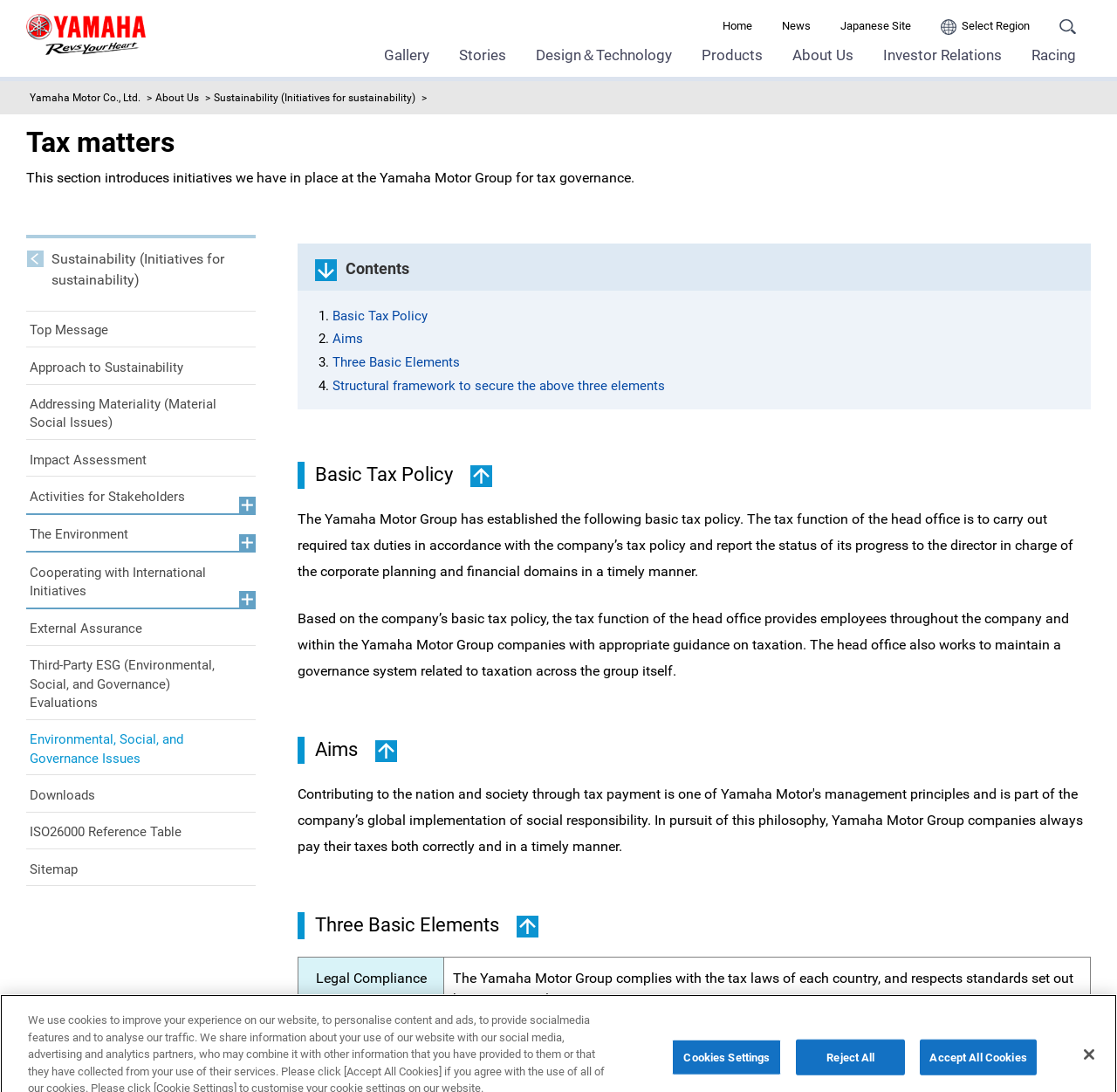Show the bounding box coordinates of the region that should be clicked to follow the instruction: "Visit the 'Government' page."

None